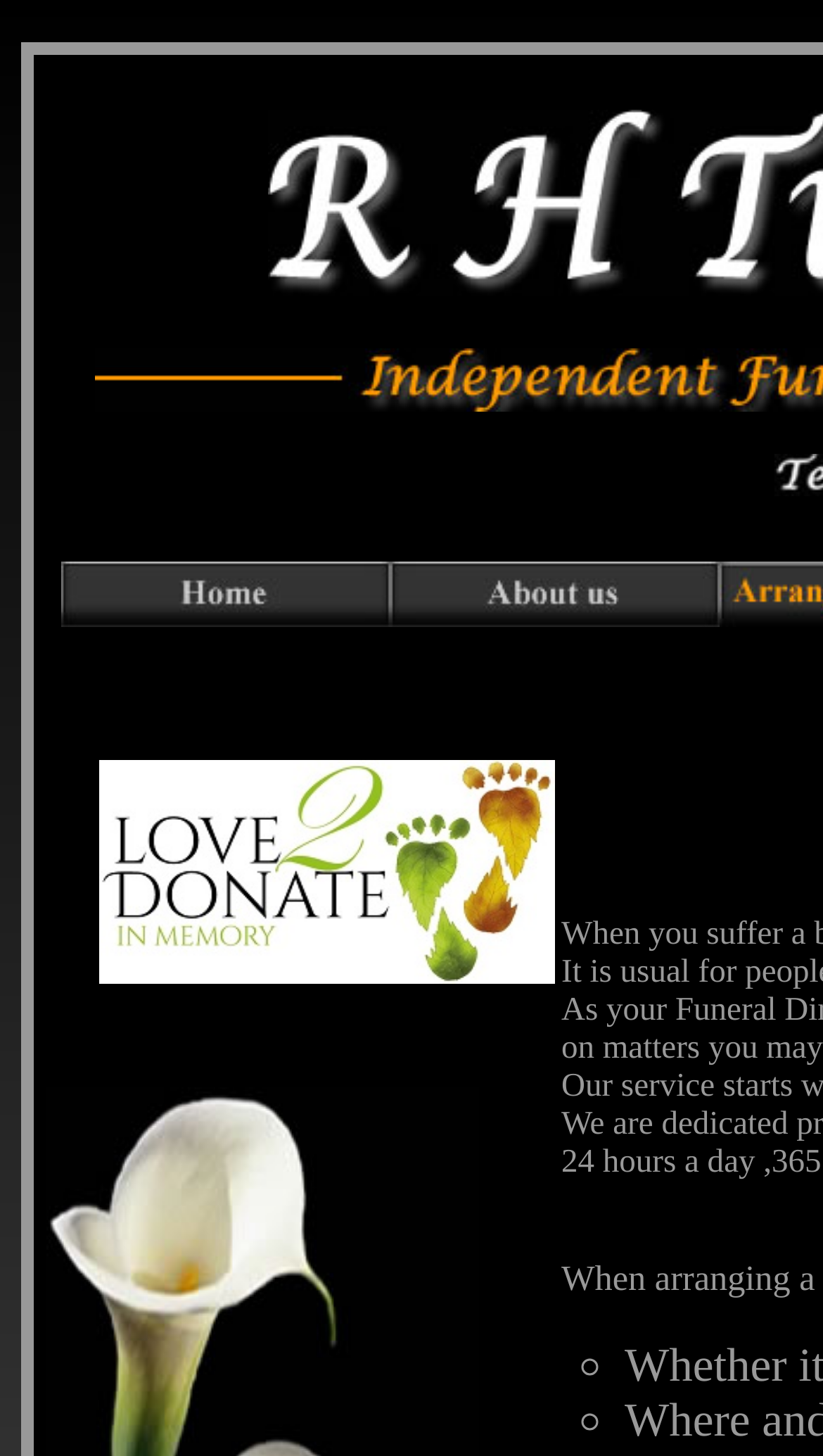Identify the bounding box for the element characterized by the following description: "title="Love2Donate - Tributes and Donations"".

[0.121, 0.652, 0.674, 0.681]